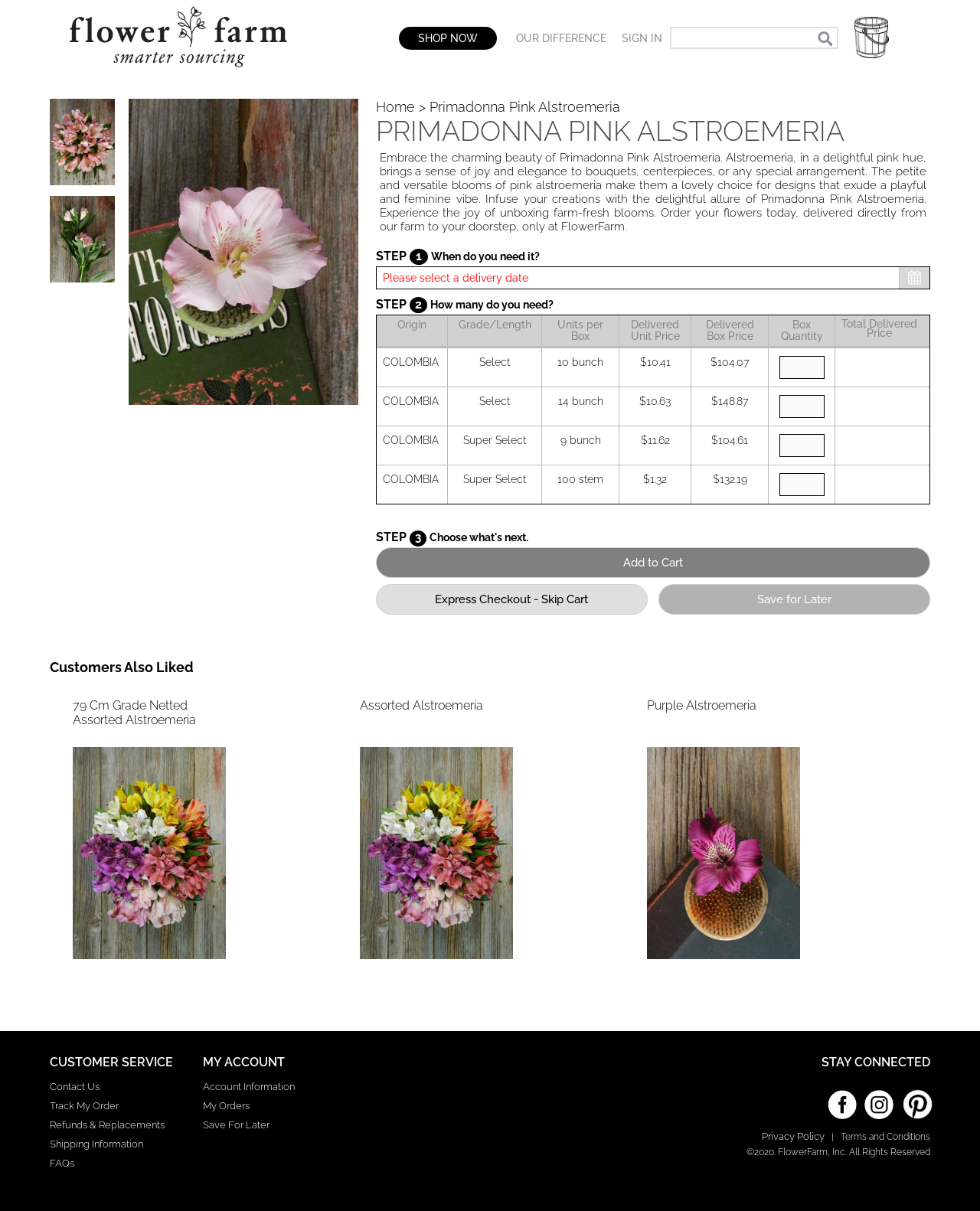Can you extract the headline from the webpage for me?

PRIMADONNA PINK ALSTROEMERIA